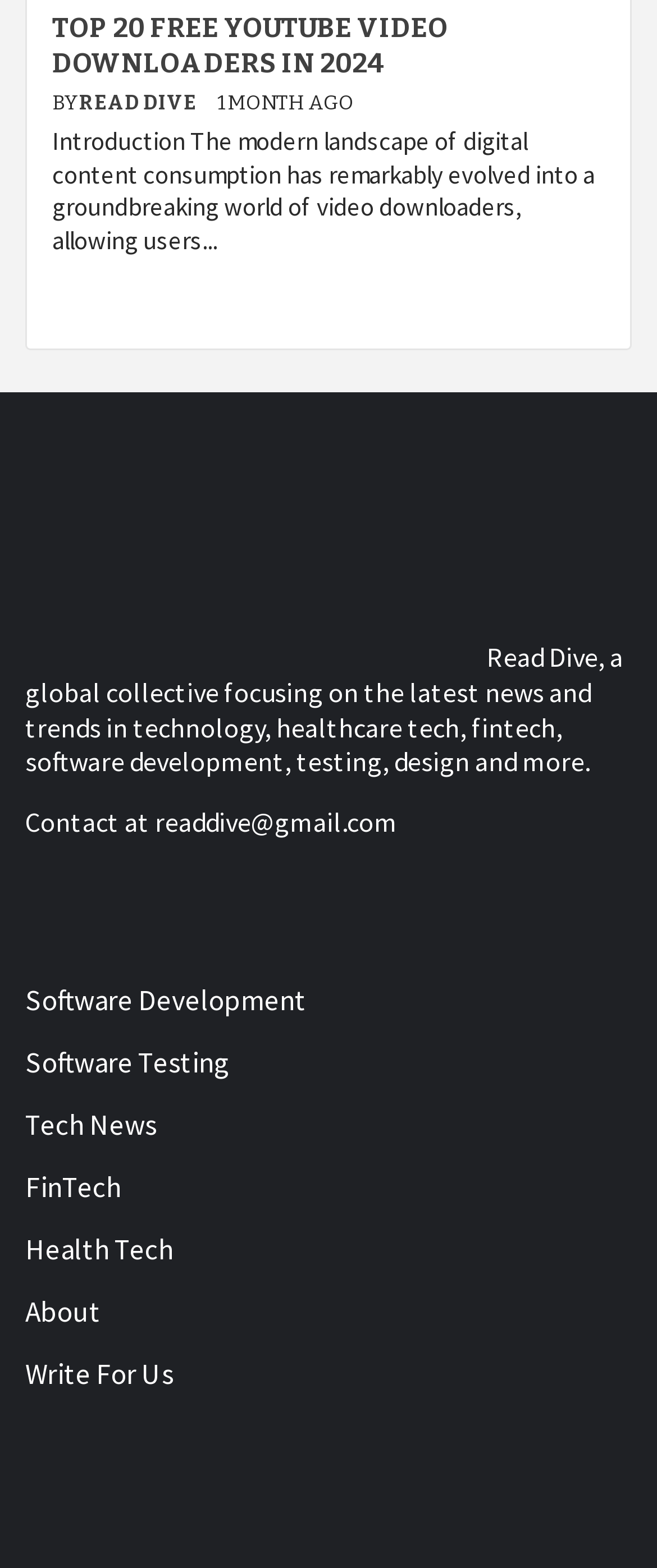Please identify the bounding box coordinates of the area that needs to be clicked to follow this instruction: "Contact Read Dive via email".

[0.038, 0.513, 0.605, 0.535]